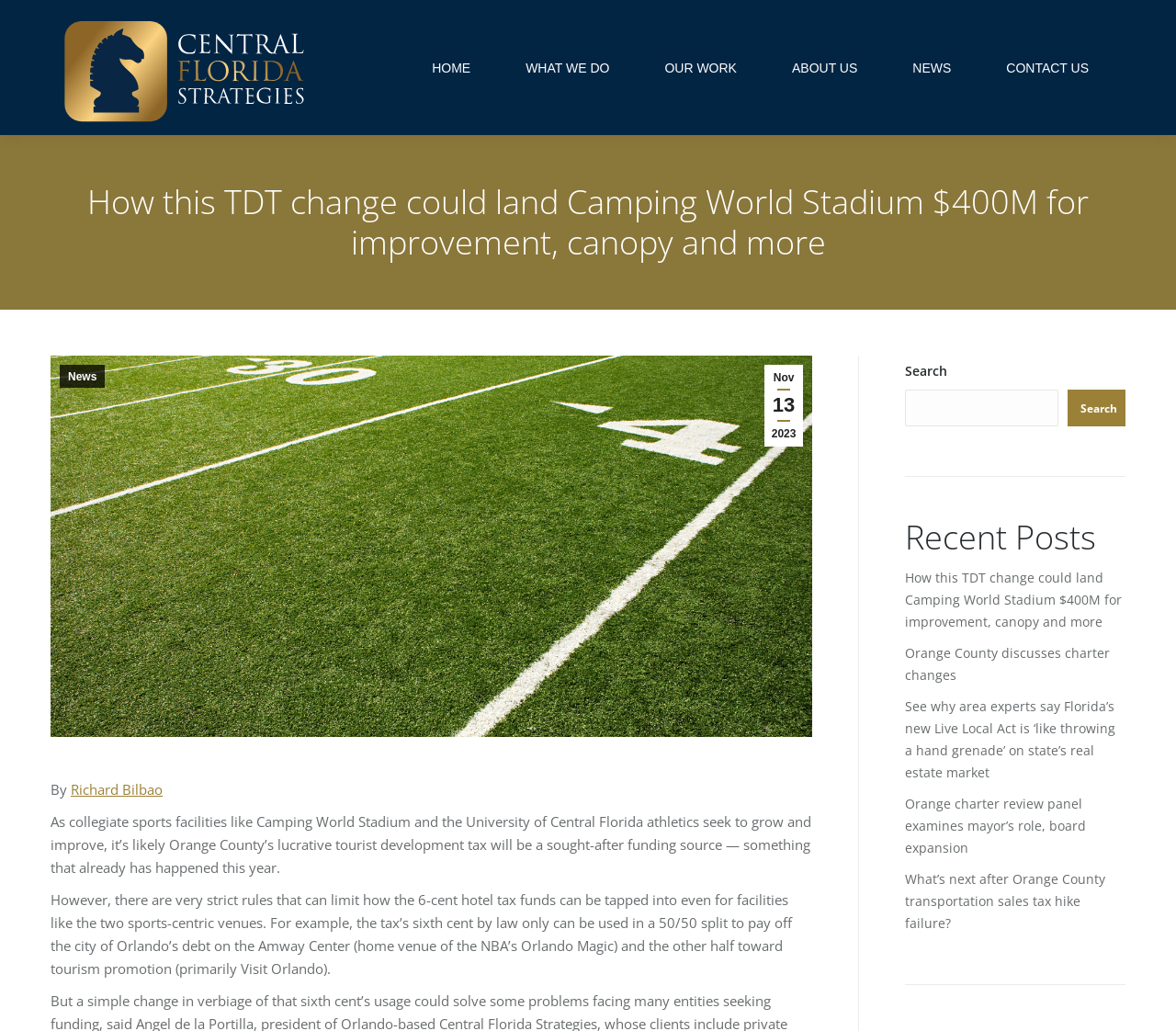Find and indicate the bounding box coordinates of the region you should select to follow the given instruction: "Read the news".

[0.753, 0.054, 0.832, 0.077]